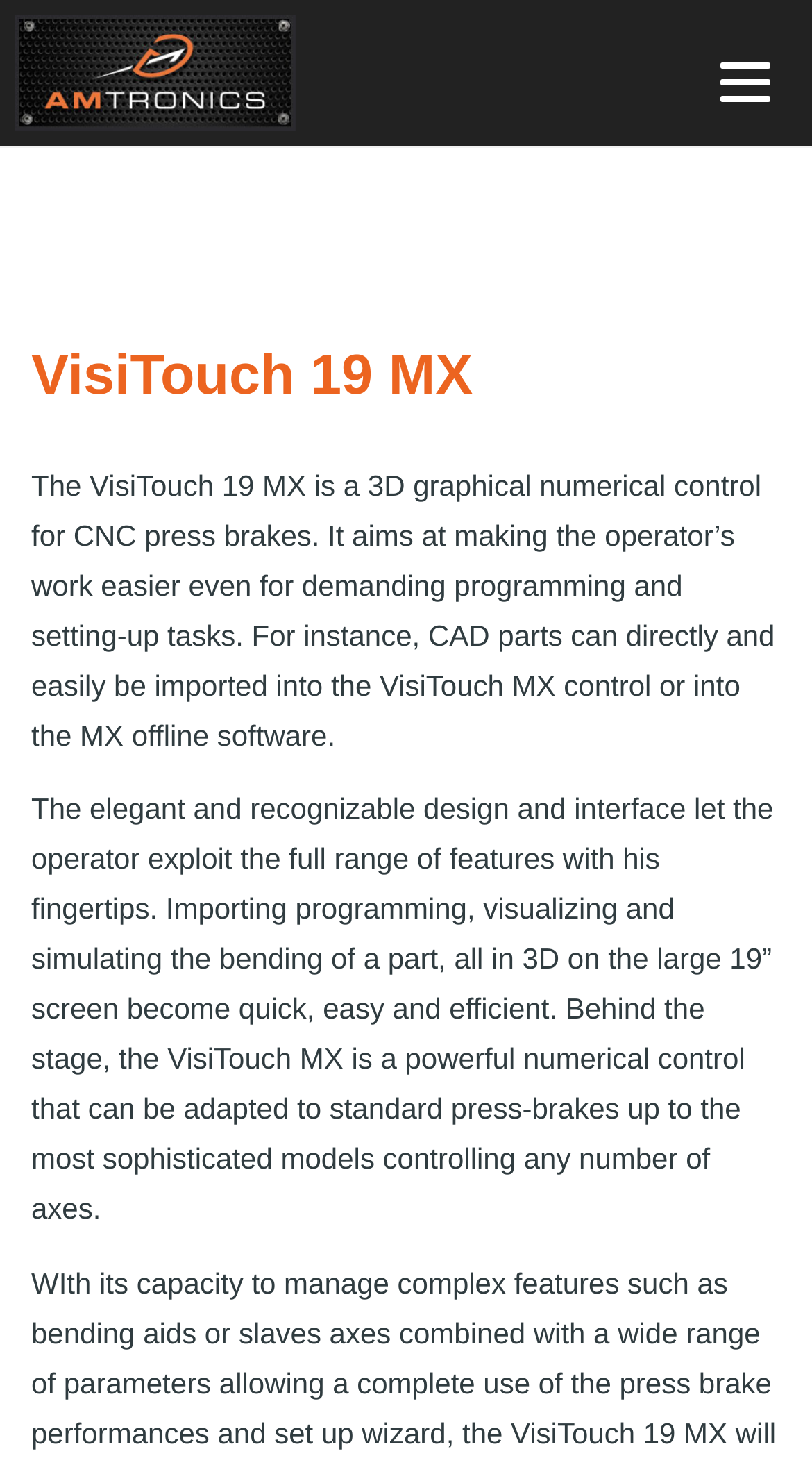Based on the element description alt="Amtronics", identify the bounding box coordinates for the UI element. The coordinates should be in the format (top-left x, top-left y, bottom-right x, bottom-right y) and within the 0 to 1 range.

[0.0, 0.0, 0.392, 0.1]